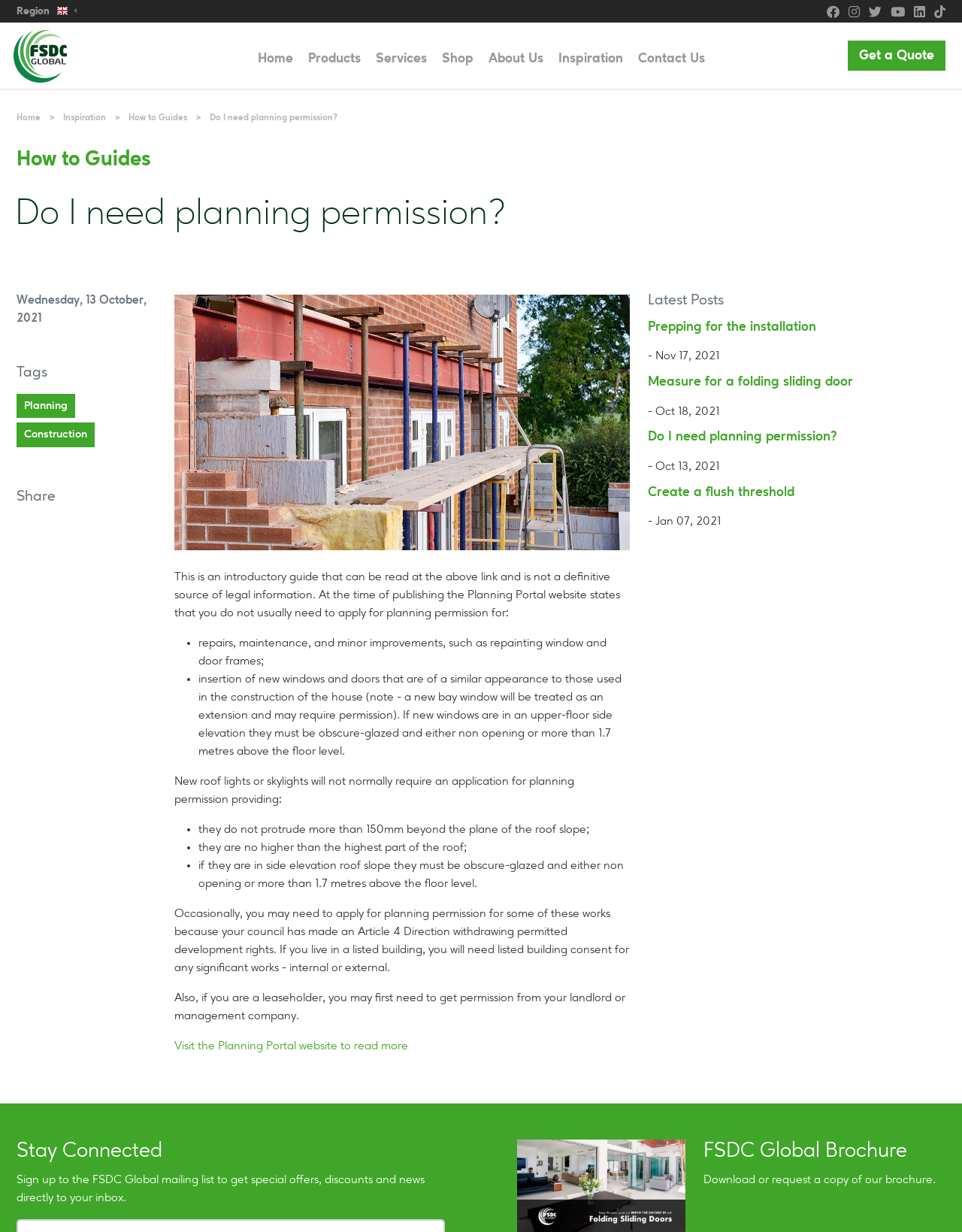Please specify the bounding box coordinates of the clickable section necessary to execute the following command: "Visit the Planning Portal website".

[0.181, 0.845, 0.424, 0.854]